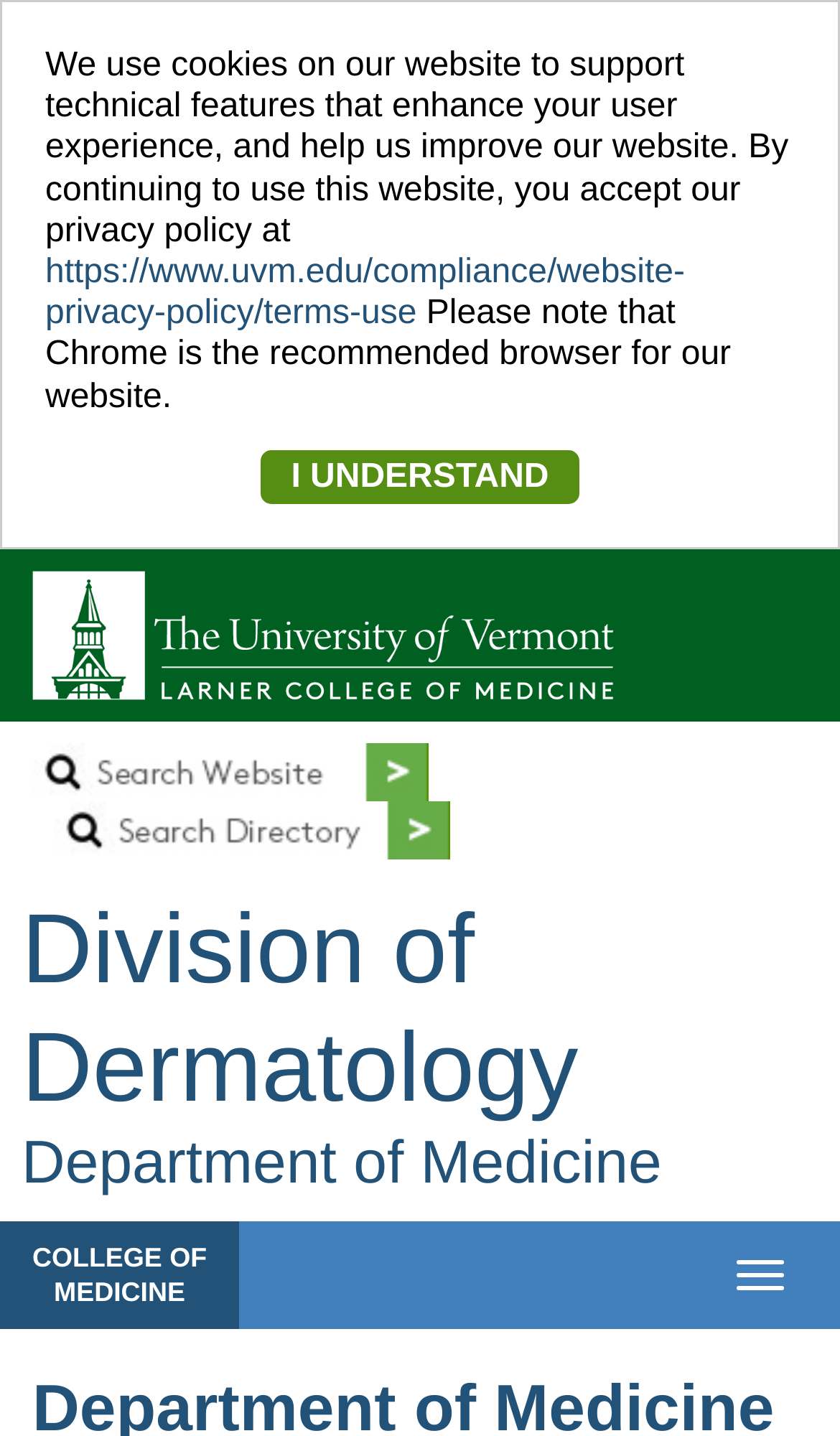Is there a search function on this website?
Using the image as a reference, deliver a detailed and thorough answer to the question.

The answer can be found by looking at the search element, which has a text input field and multiple links for searching the website and directory, indicating that the website has a search function.